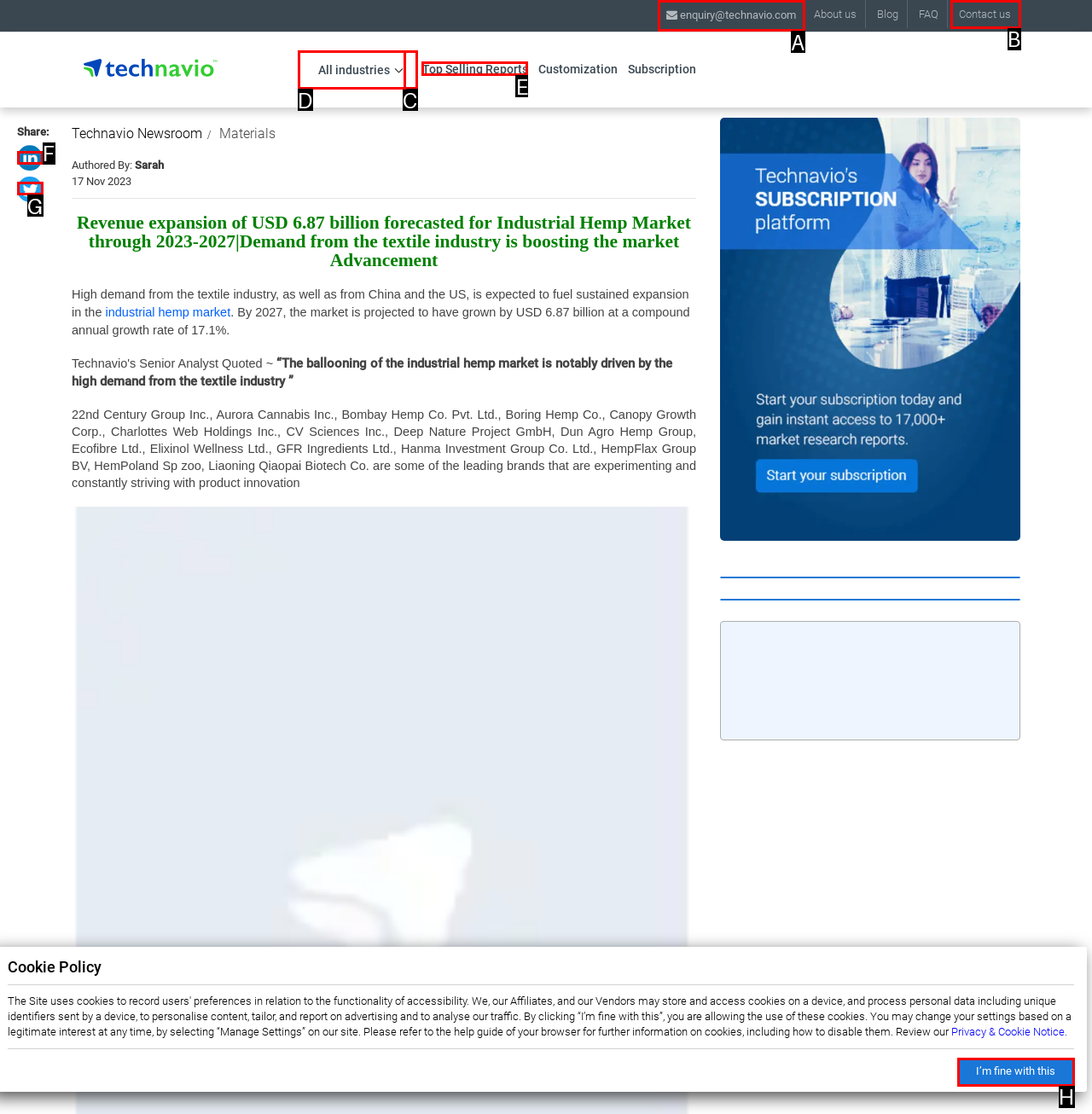Determine which option fits the element description: alt="twitter"
Answer with the option’s letter directly.

G